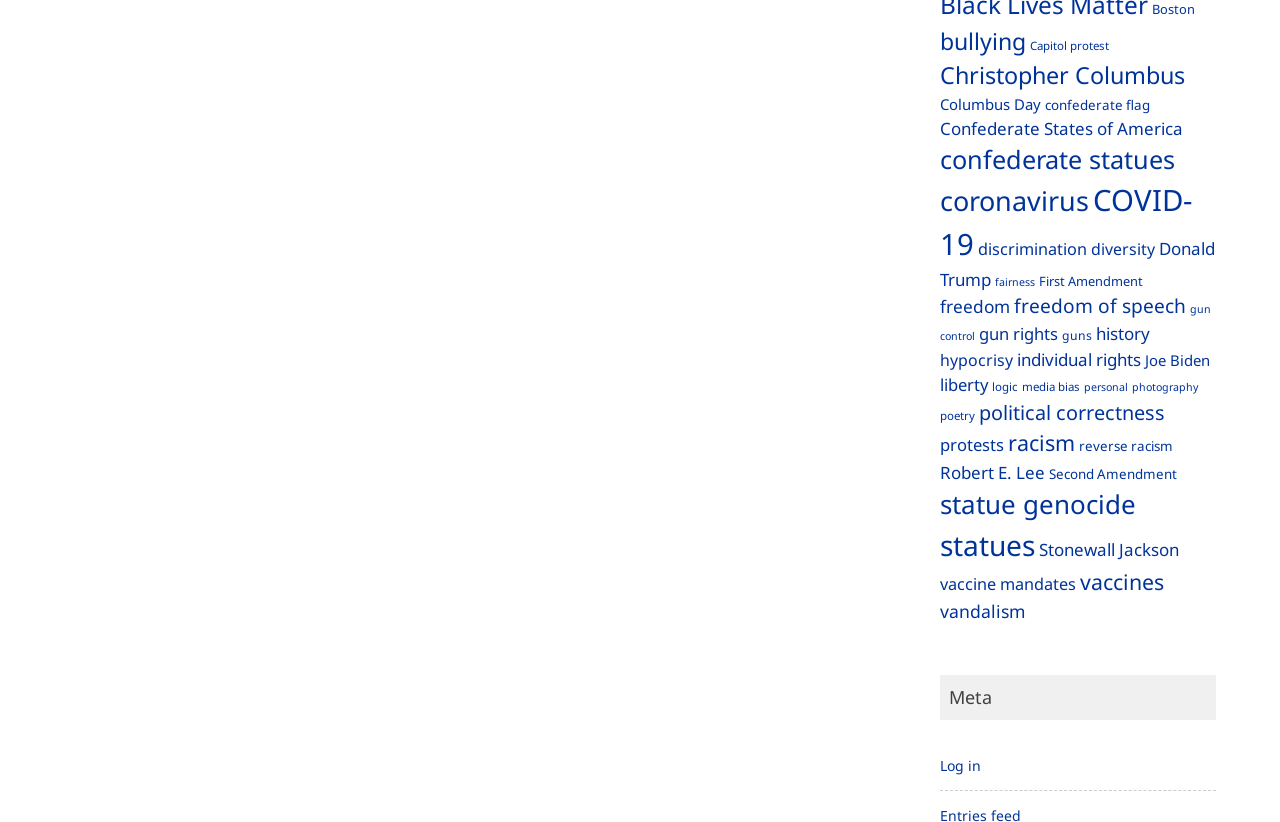Bounding box coordinates are to be given in the format (top-left x, top-left y, bottom-right x, bottom-right y). All values must be floating point numbers between 0 and 1. Provide the bounding box coordinate for the UI element described as: First Amendment

[0.811, 0.331, 0.893, 0.353]